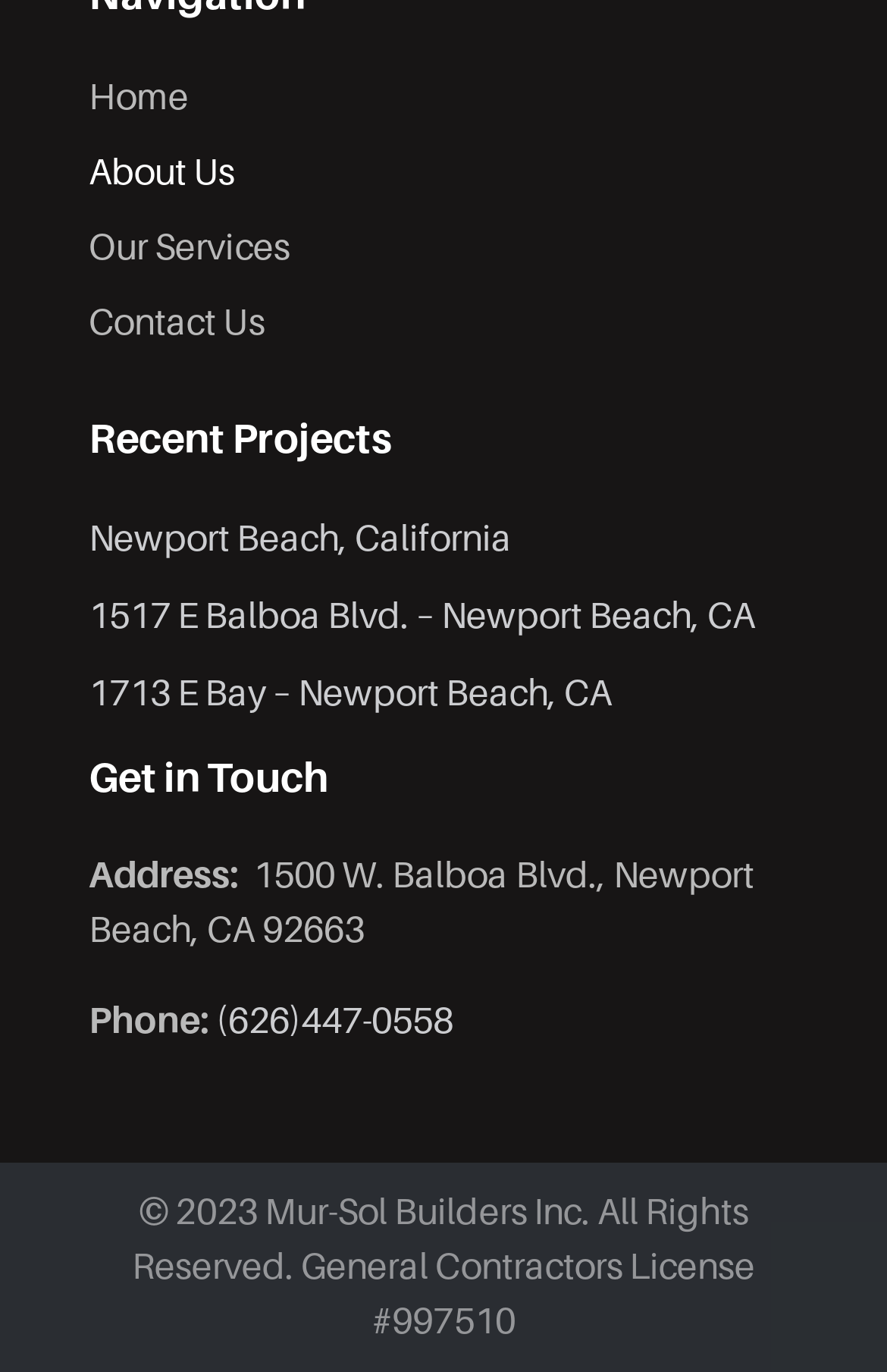Please reply to the following question with a single word or a short phrase:
What is the company's license number?

#997510